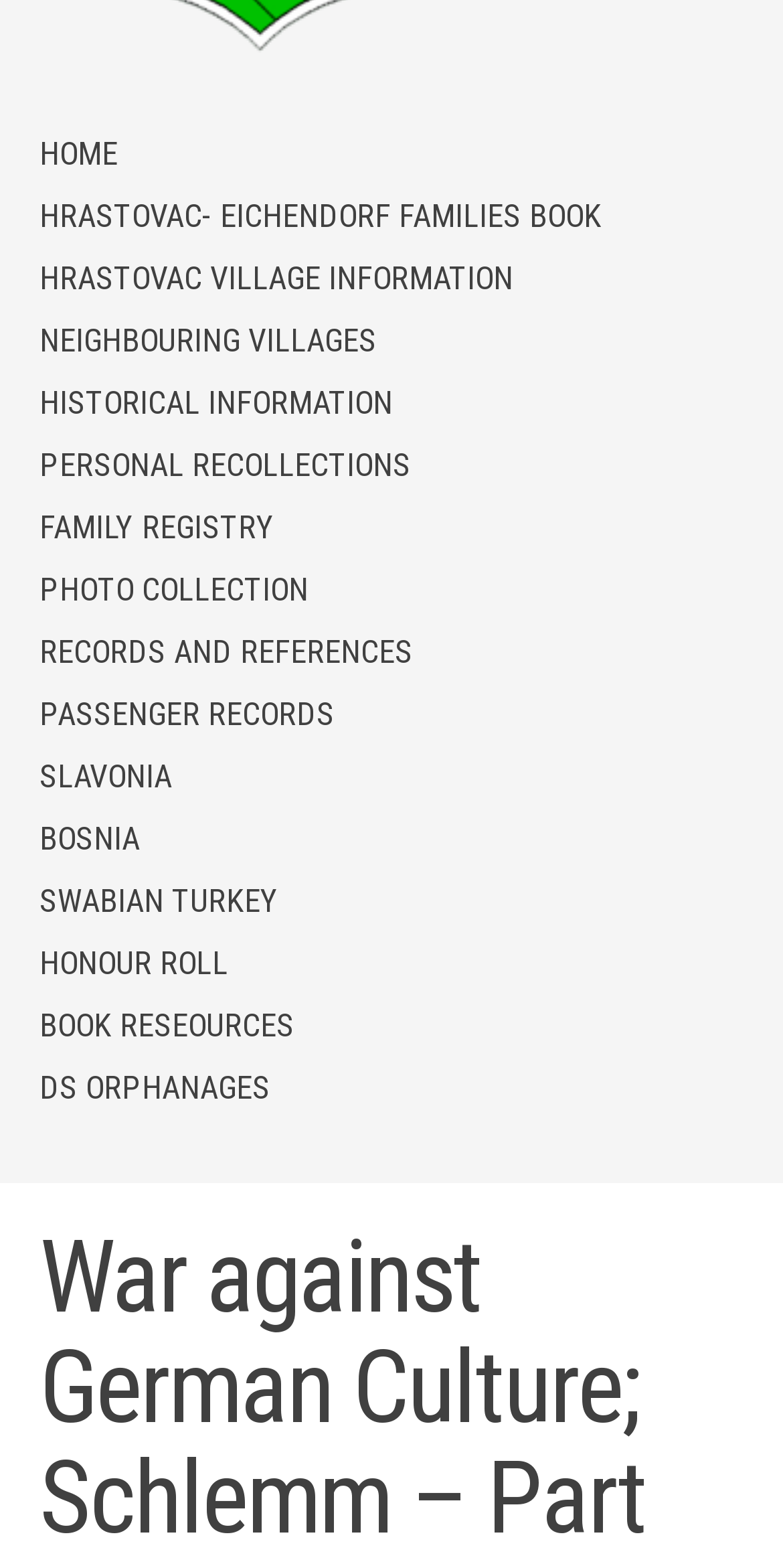Locate the UI element described as follows: "HRASTOVAC VILLAGE INFORMATION". Return the bounding box coordinates as four float numbers between 0 and 1 in the order [left, top, right, bottom].

[0.05, 0.158, 0.95, 0.197]